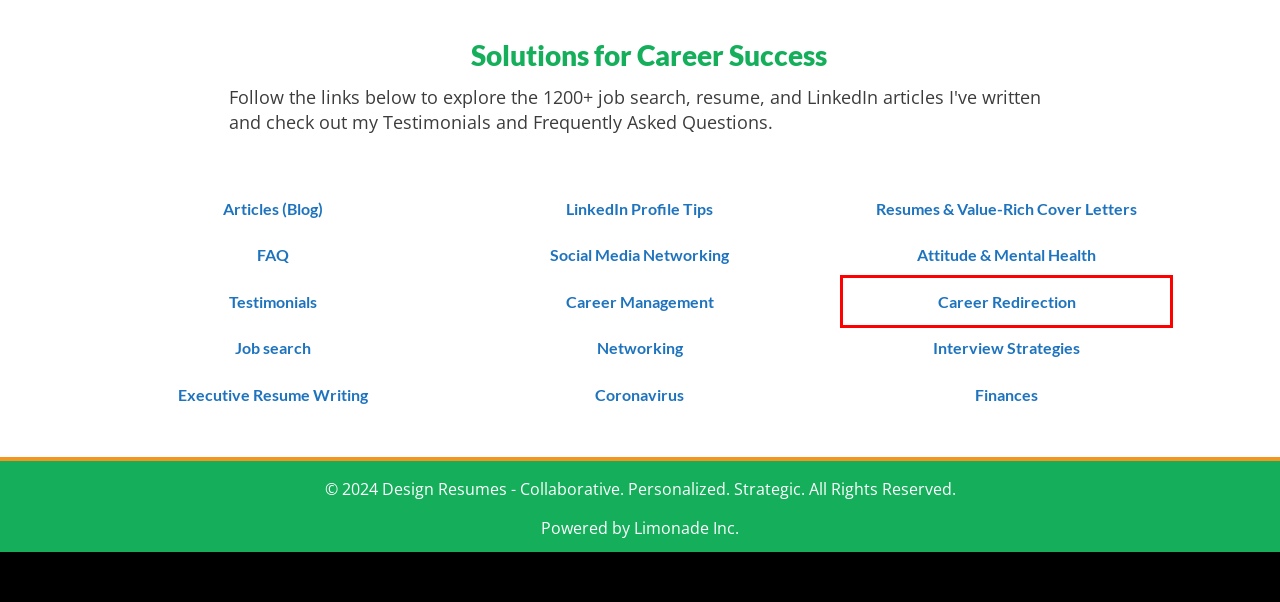Examine the webpage screenshot and identify the UI element enclosed in the red bounding box. Pick the webpage description that most accurately matches the new webpage after clicking the selected element. Here are the candidates:
A. Coronavirus
B. Finances  -
C. LinkedIn
D. Attitude and Mental Health
E. Resumes and Value-Rich Cover Letters
F. Career Redirection
G. Interview Strategies  -
H. Job search

F